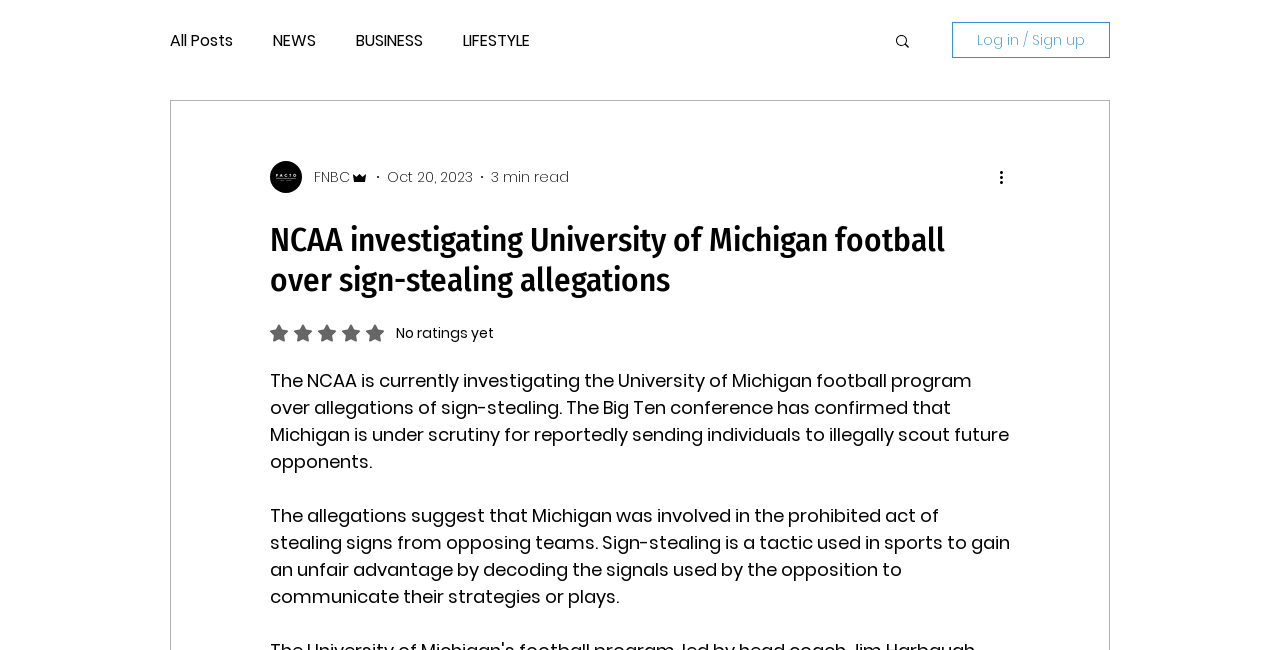Find the UI element described as: "8°C | 47°F" and predict its bounding box coordinates. Ensure the coordinates are four float numbers between 0 and 1, [left, top, right, bottom].

None